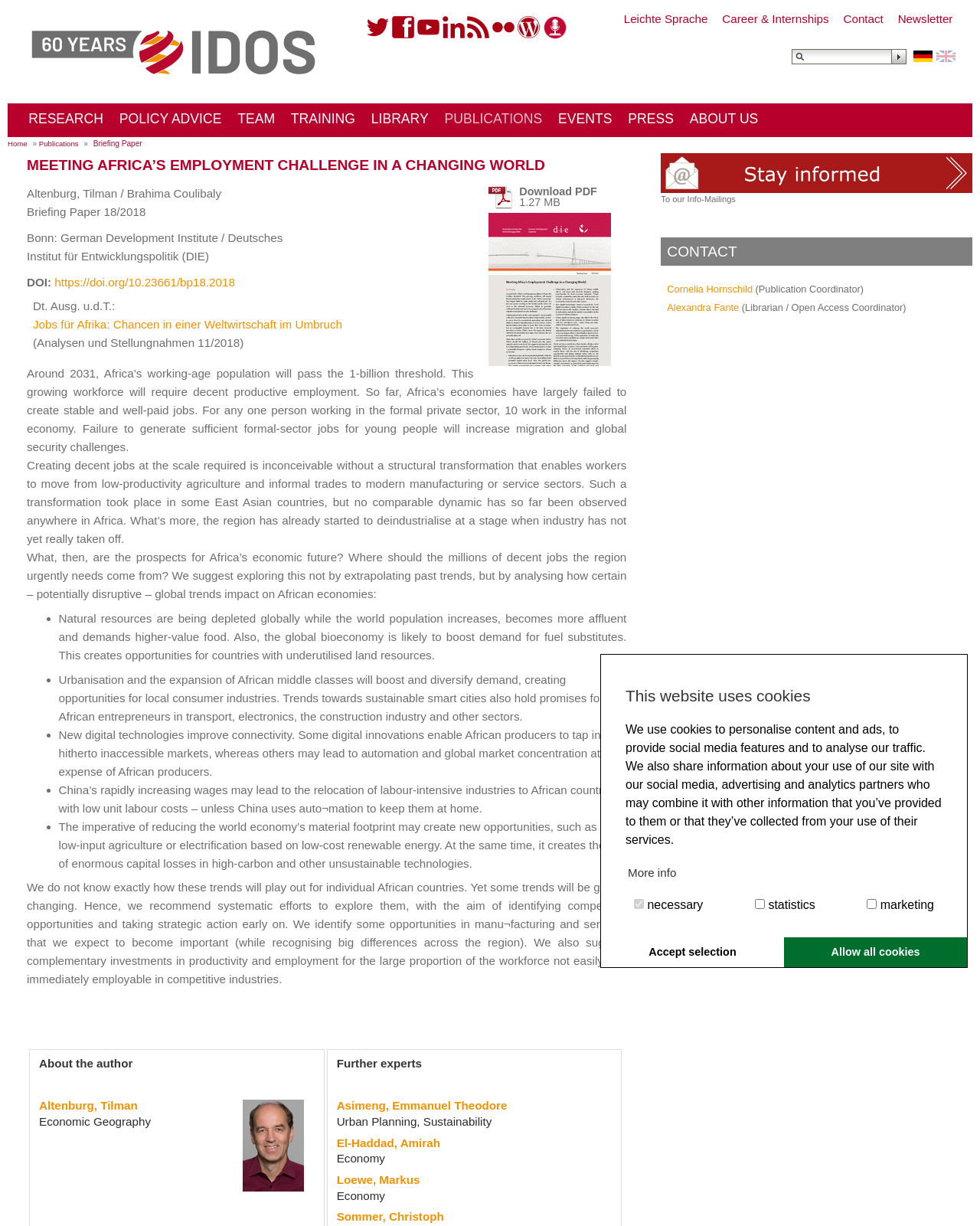Please give a concise answer to this question using a single word or phrase: 
What is the topic of the briefing paper?

Meeting Africa’s employment challenge